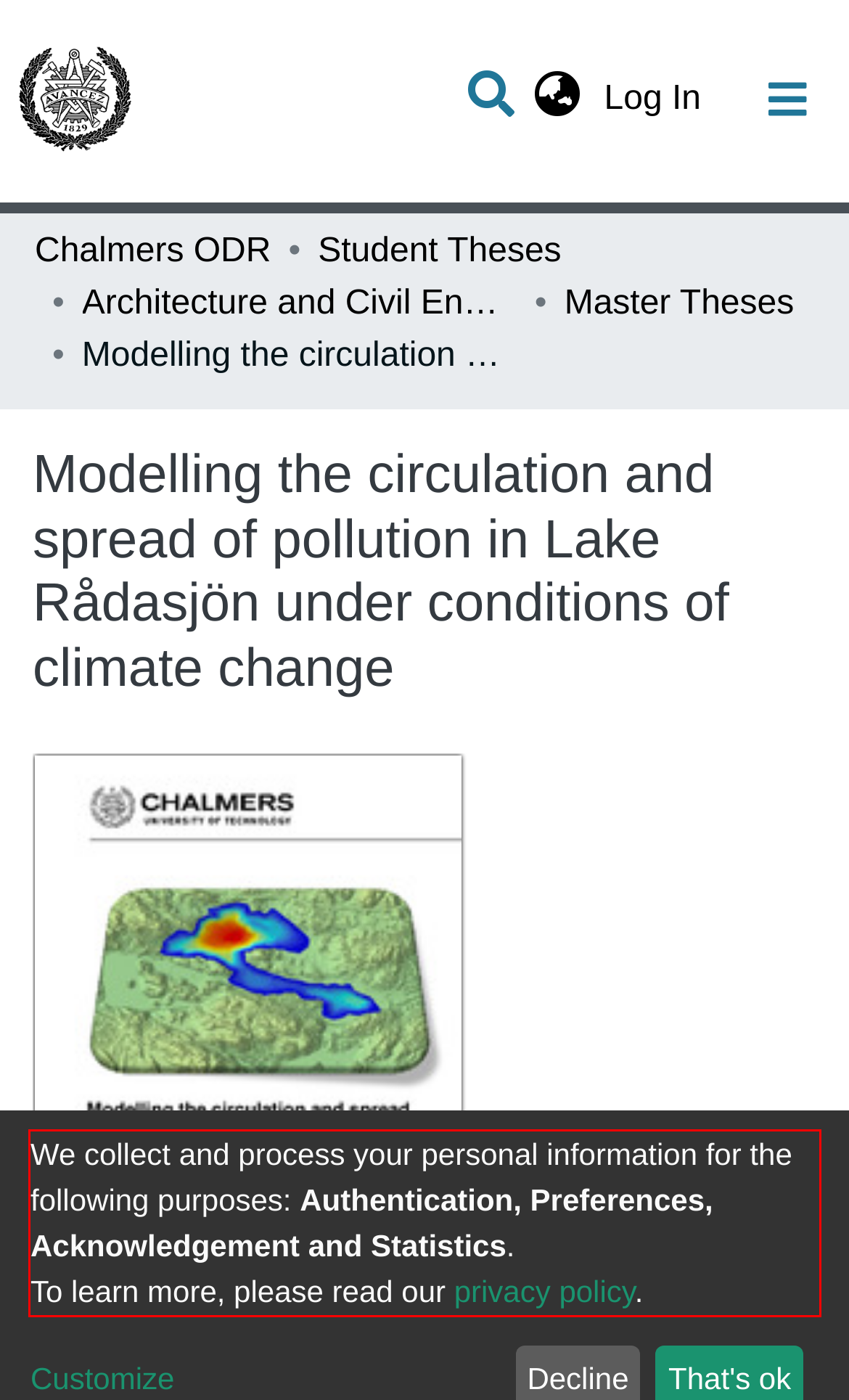Using the webpage screenshot, recognize and capture the text within the red bounding box.

We collect and process your personal information for the following purposes: Authentication, Preferences, Acknowledgement and Statistics. To learn more, please read our privacy policy.